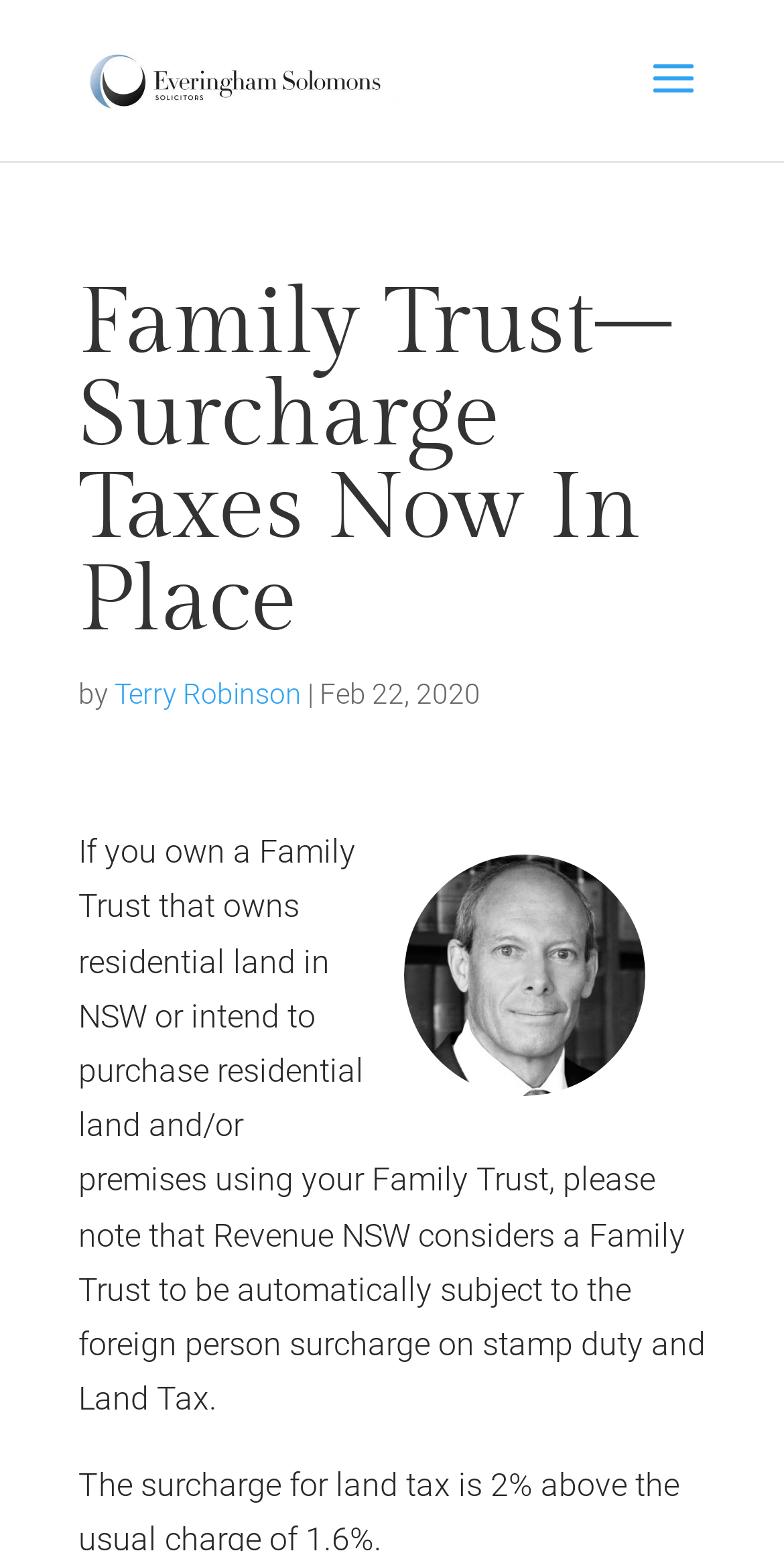What is the purpose of the article?
Please ensure your answer is as detailed and informative as possible.

The purpose of the article can be inferred from the content, which aims to inform readers about the surcharge taxes on Family Trusts, specifically those owning residential land in NSW.